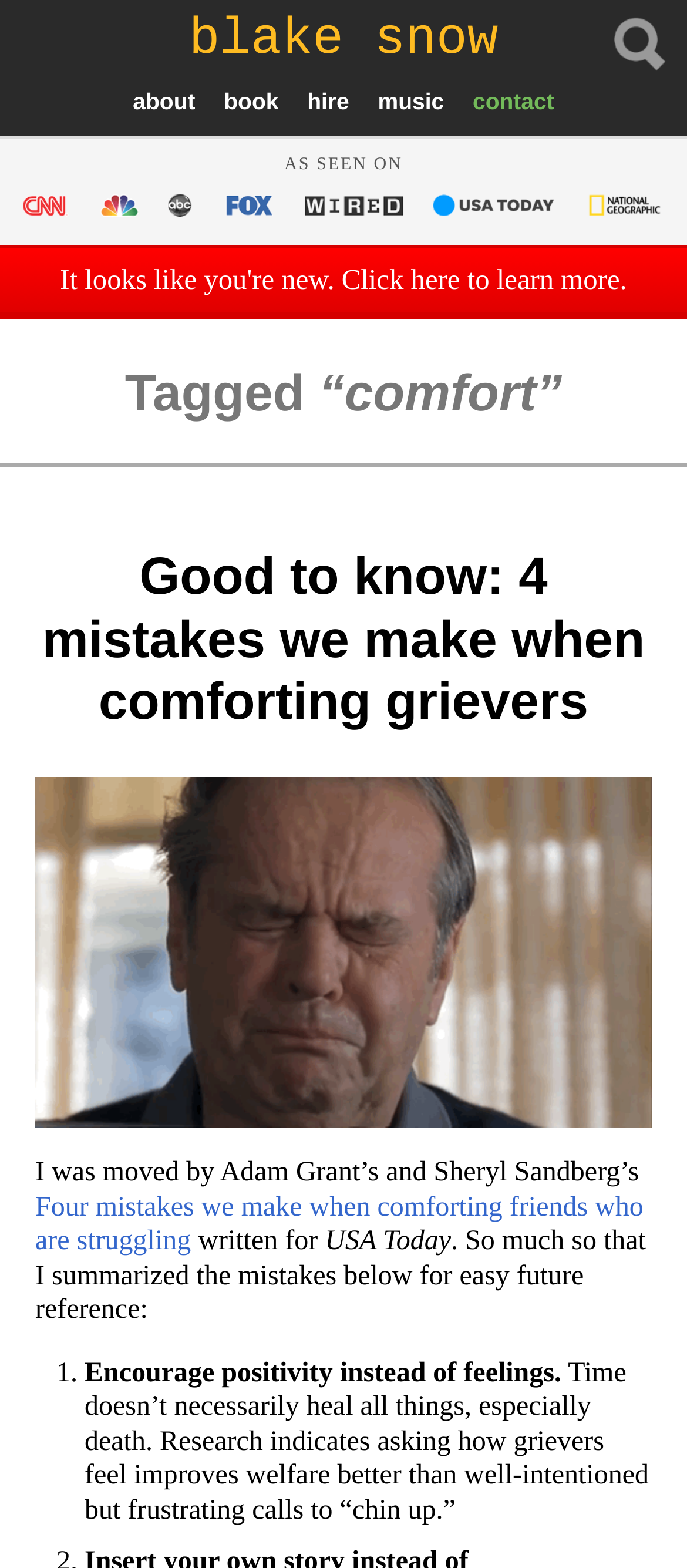Refer to the screenshot and answer the following question in detail:
What publication did the author write for?

The author wrote an article for USA Today, which is mentioned in the text as 'written for USA Today'.